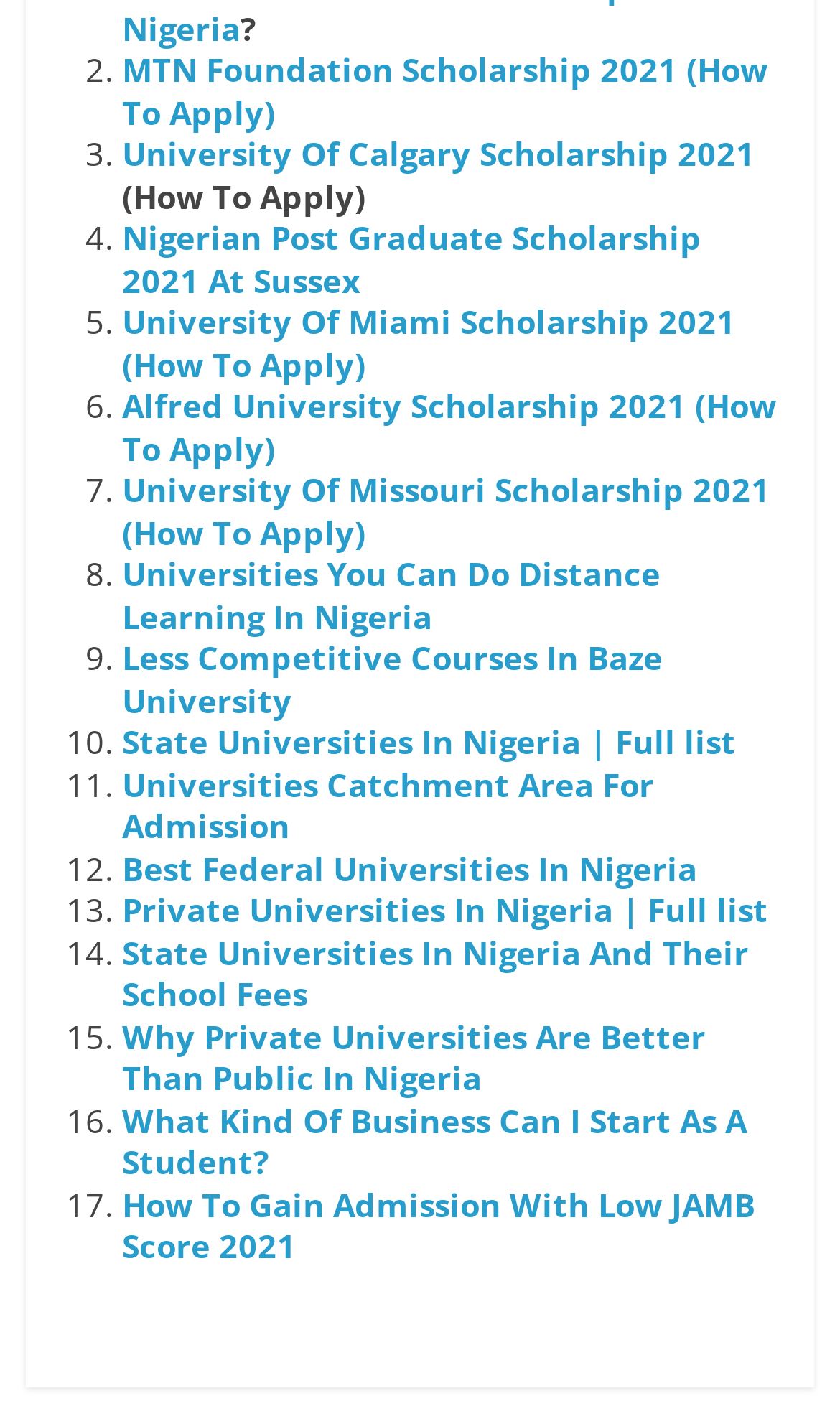Determine the bounding box coordinates of the clickable element to achieve the following action: 'View University Of Calgary Scholarship 2021'. Provide the coordinates as four float values between 0 and 1, formatted as [left, top, right, bottom].

[0.145, 0.093, 0.899, 0.123]